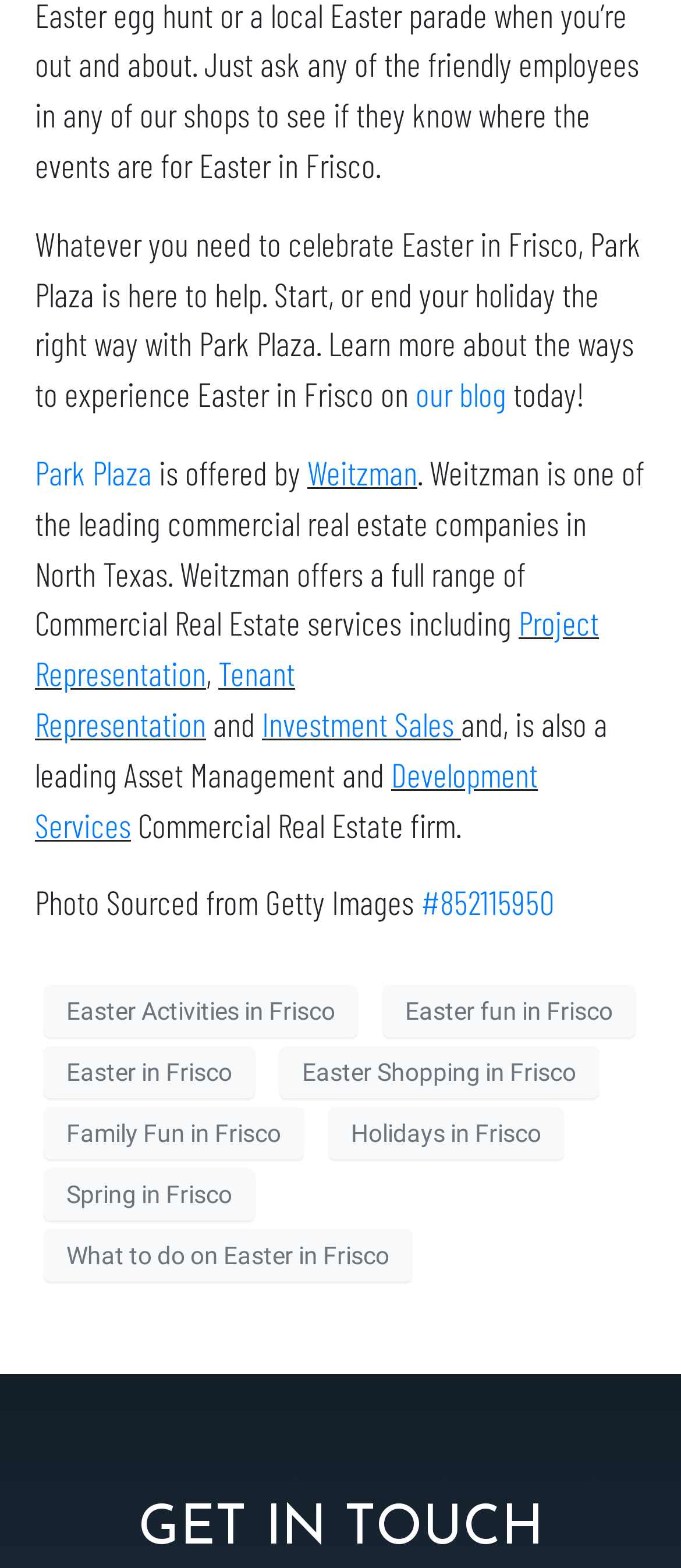Consider the image and give a detailed and elaborate answer to the question: 
What type of services does Weitzman offer?

The webpage mentions 'Weitzman offers a full range of Commercial Real Estate services including Project Representation, Tenant Representation, Investment Sales, and Development Services', indicating that Weitzman offers various Commercial Real Estate services.